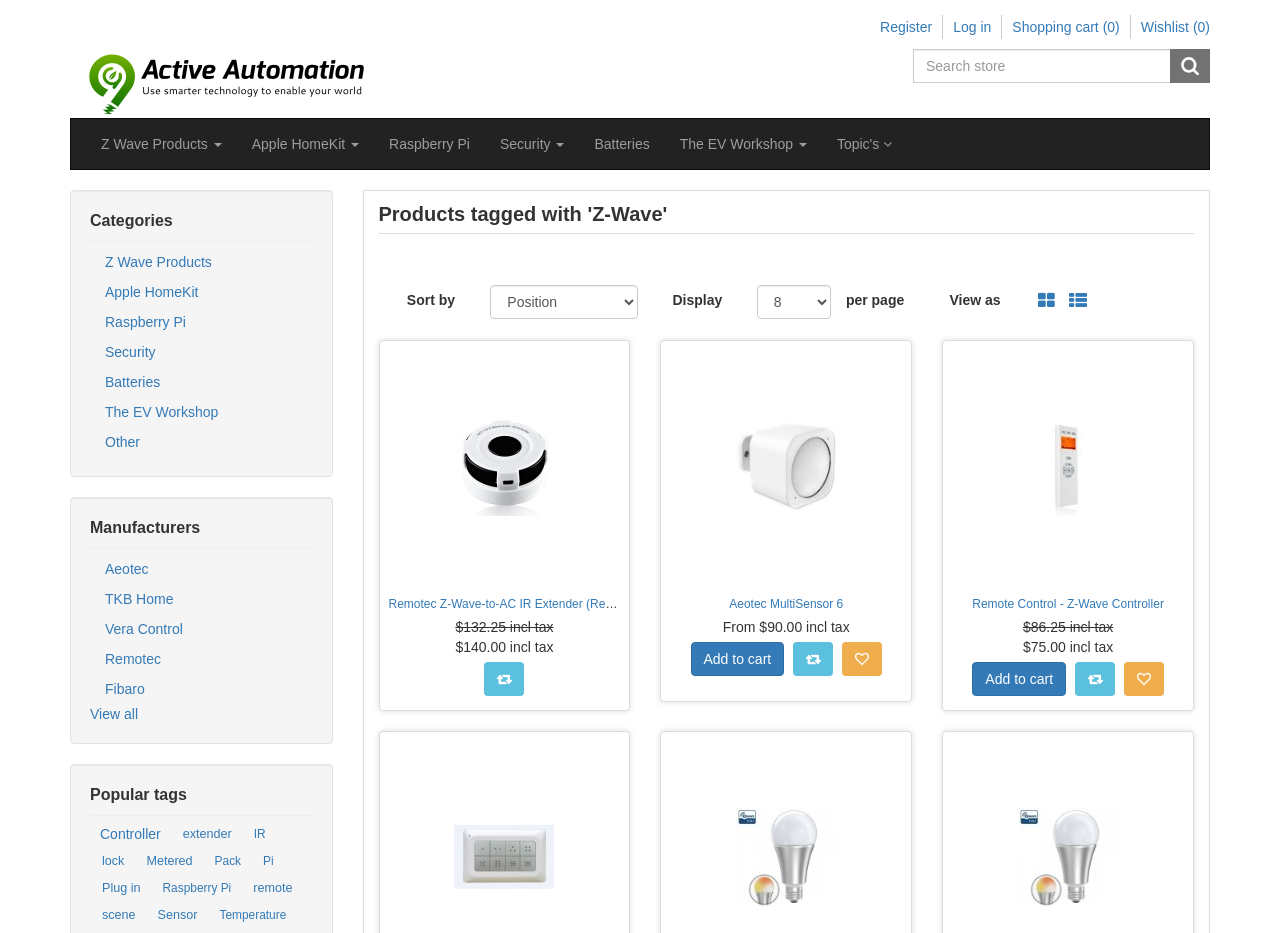How many products are shown on this page?
Answer the question with a single word or phrase derived from the image.

3